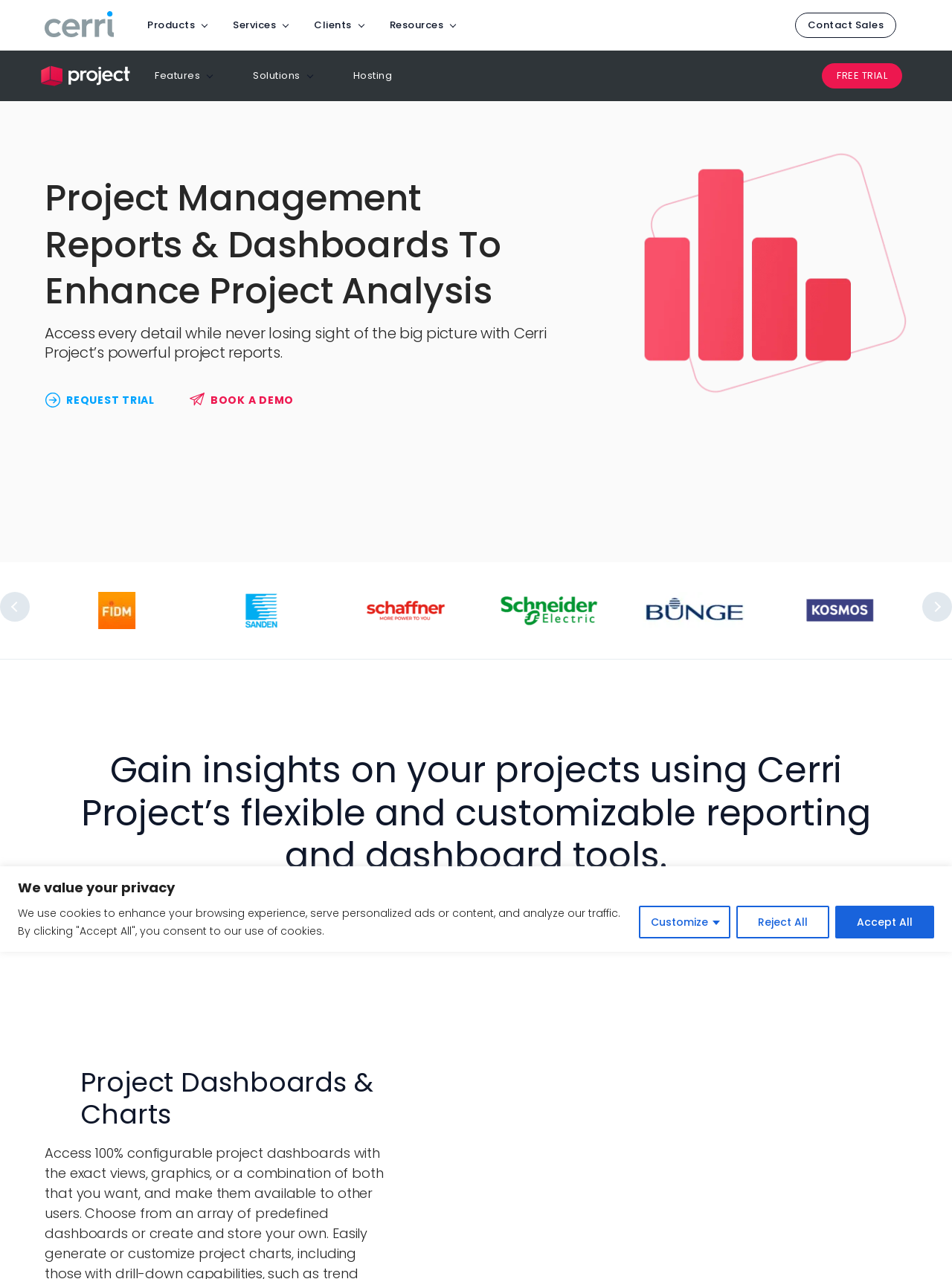Determine the bounding box coordinates of the section I need to click to execute the following instruction: "Access the Registration Portal". Provide the coordinates as four float numbers between 0 and 1, i.e., [left, top, right, bottom].

None